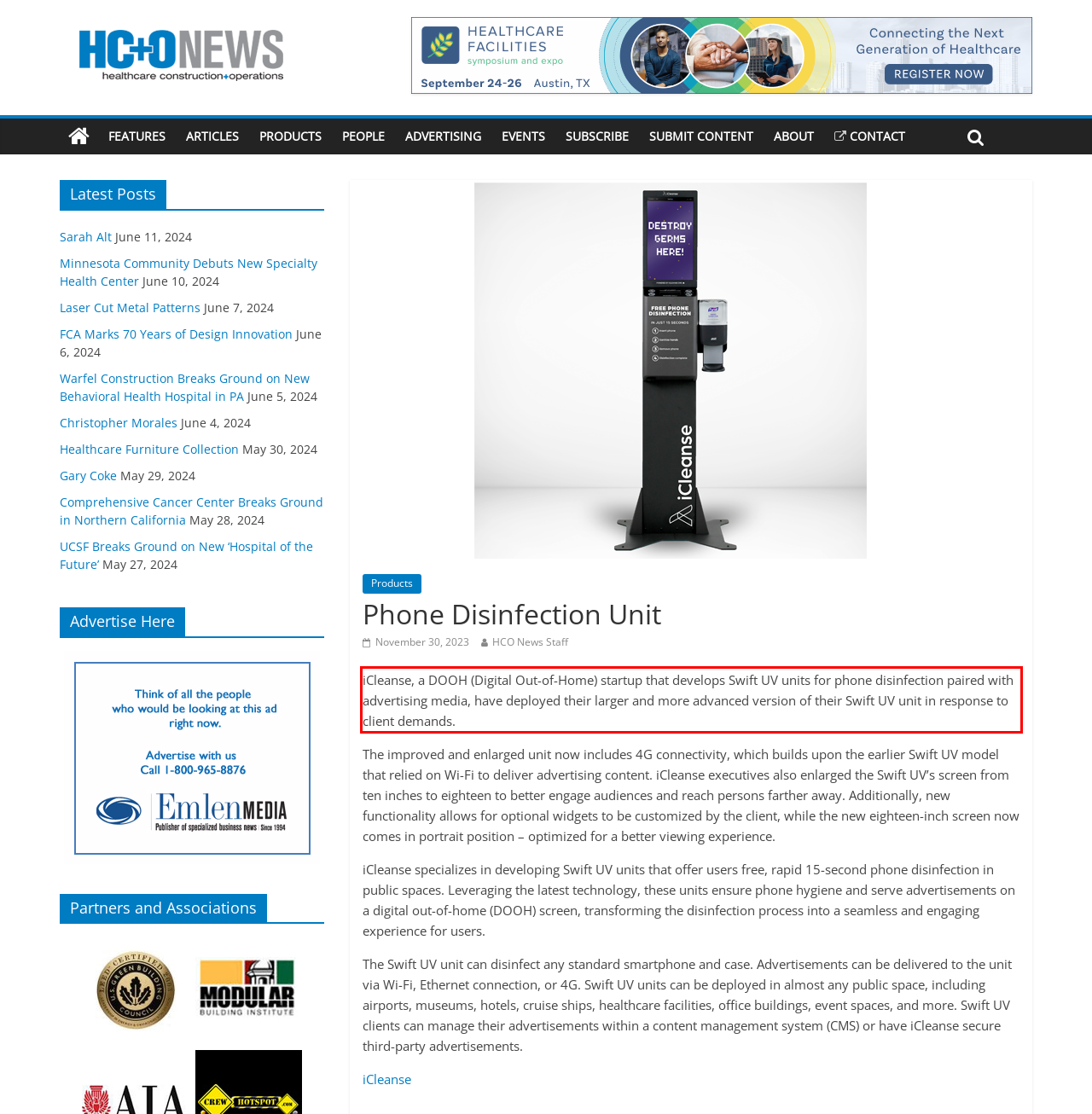Identify the text within the red bounding box on the webpage screenshot and generate the extracted text content.

iCleanse, a DOOH (Digital Out-of-Home) startup that develops Swift UV units for phone disinfection paired with advertising media, have deployed their larger and more advanced version of their Swift UV unit in response to client demands.